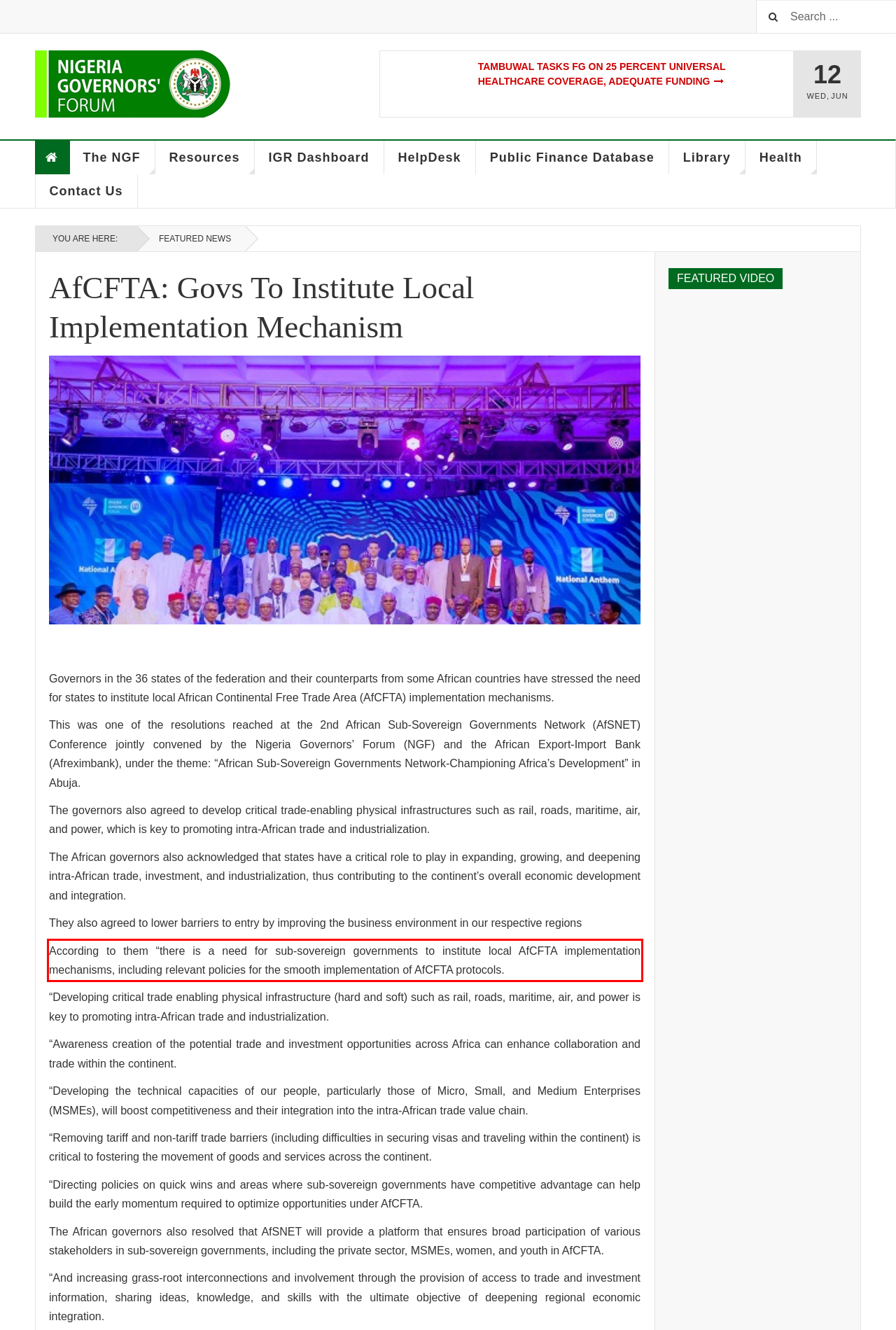Analyze the screenshot of the webpage and extract the text from the UI element that is inside the red bounding box.

According to them “there is a need for sub-sovereign governments to institute local AfCFTA implementation mechanisms, including relevant policies for the smooth implementation of AfCFTA protocols.